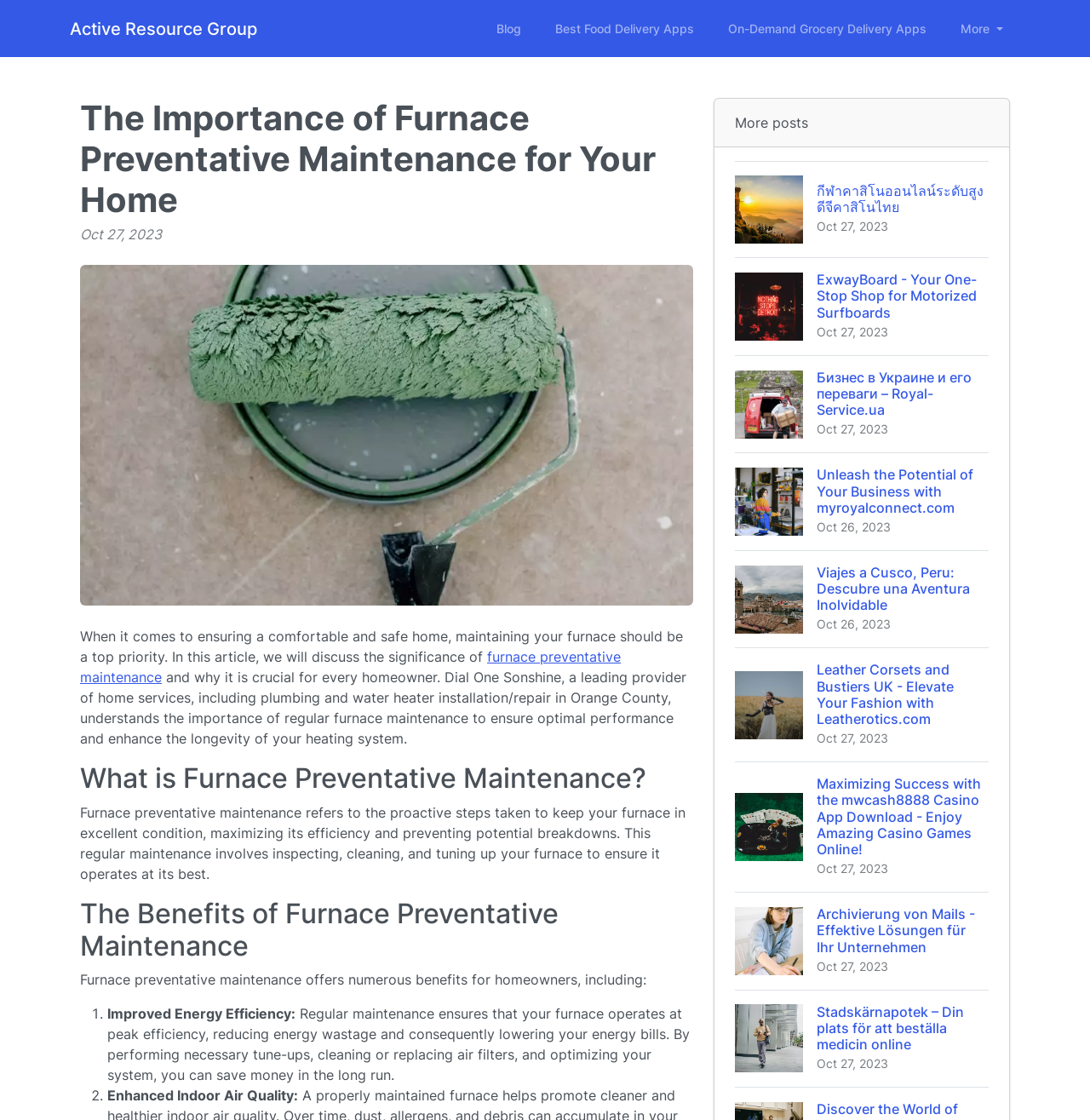Please find and report the bounding box coordinates of the element to click in order to perform the following action: "Visit the 'Active Resource Group' website". The coordinates should be expressed as four float numbers between 0 and 1, in the format [left, top, right, bottom].

[0.064, 0.01, 0.236, 0.041]